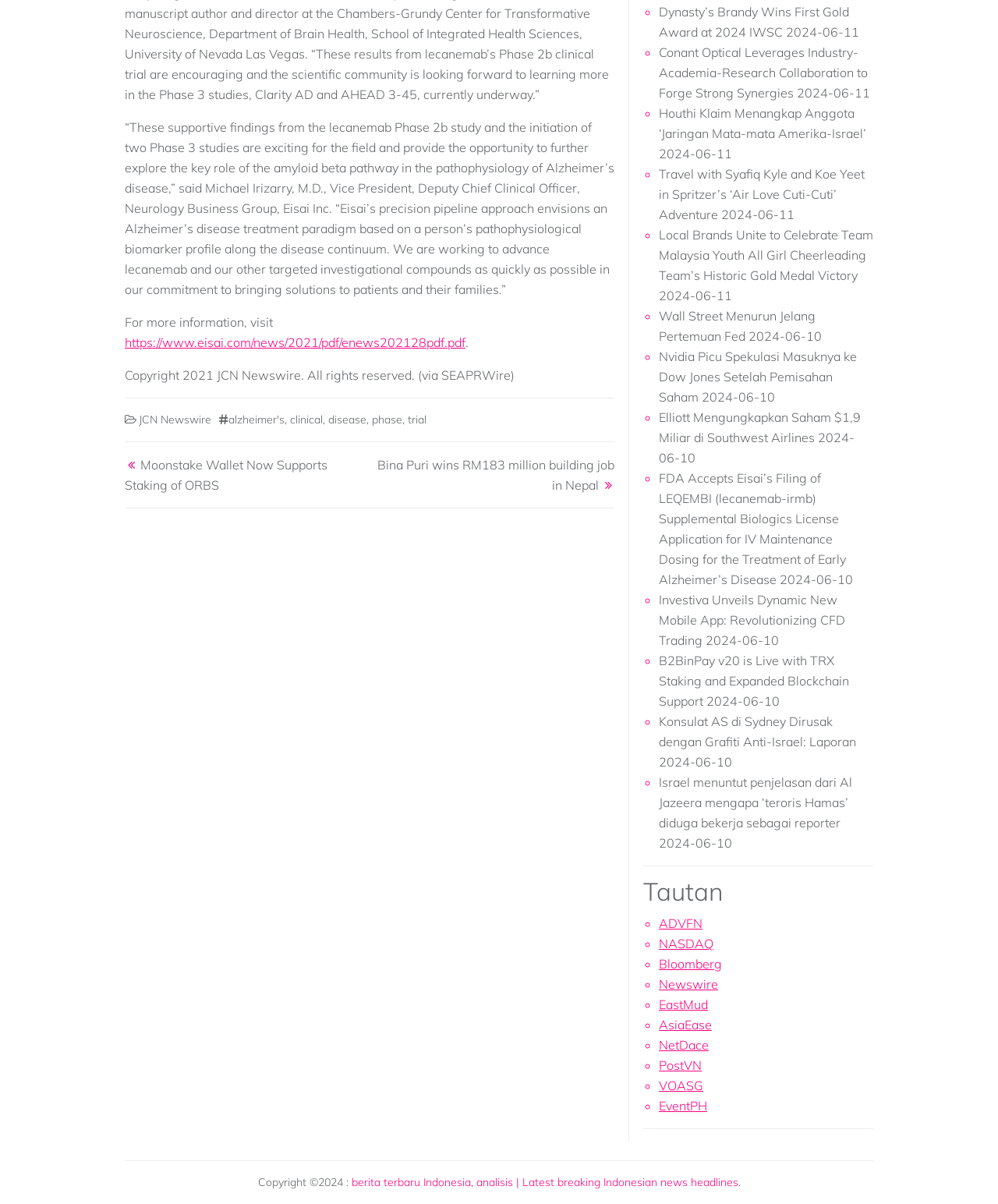Specify the bounding box coordinates of the element's region that should be clicked to achieve the following instruction: "Read about the Abilen heritage traits". The bounding box coordinates consist of four float numbers between 0 and 1, in the format [left, top, right, bottom].

None